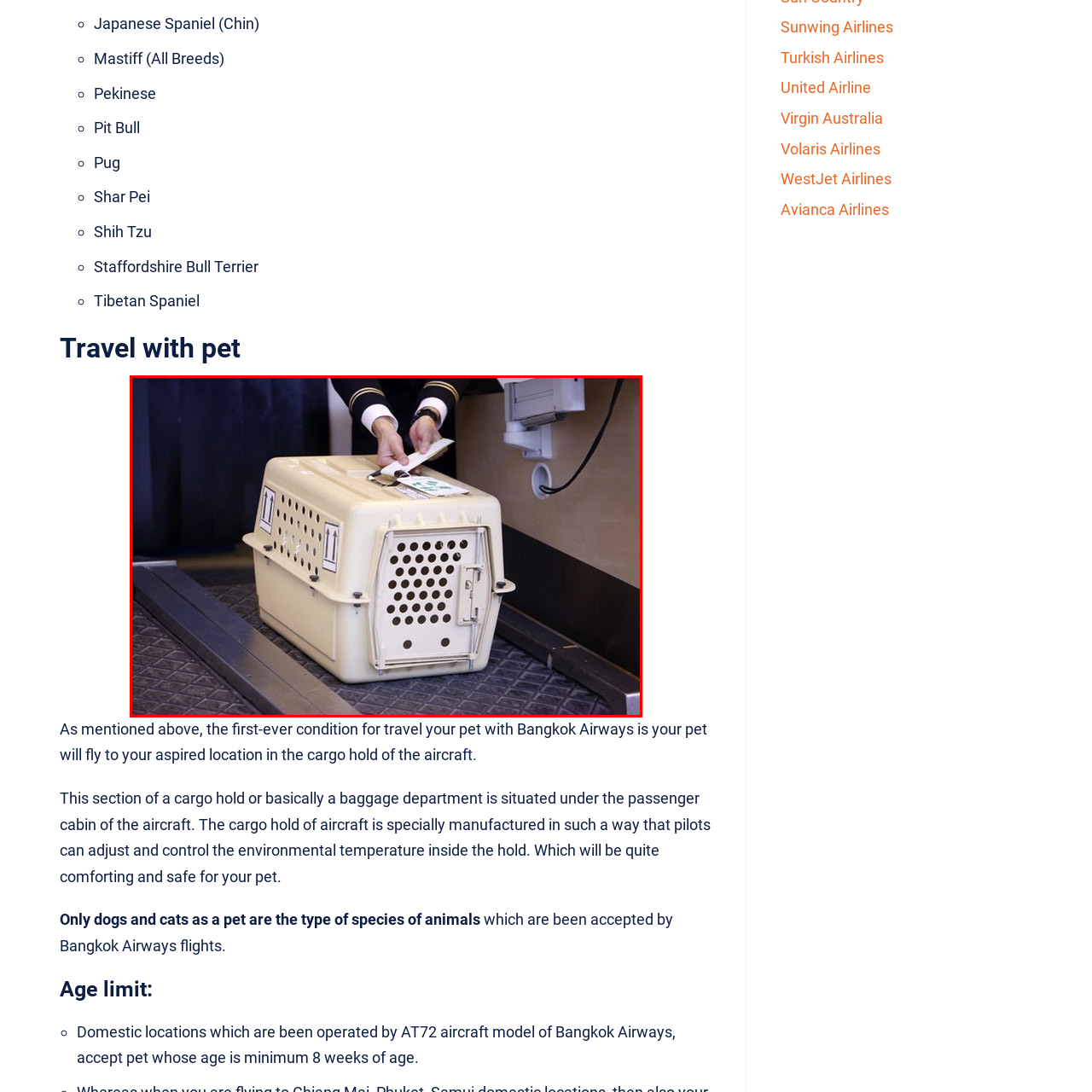Offer an in-depth caption for the image content enclosed by the red border.

In the image, a flight attendant is seen preparing a pet carrier for travel, showcasing the process of checking in a pet before a flight. The carrier, a sturdy beige container designed for animal transport, features ventilation holes on the sides and labels indicating proper handling directions. The attendant, dressed in a uniform with distinctive stripes, is attaching a pet policy document to the carrier, ensuring all travel requirements are met. This scenario highlights the importance of safety and comfort for pets traveling in the cargo hold, as outlined by regulations such as Bangkok Airways' pet policy, which specifies guidelines for traveling with animals.